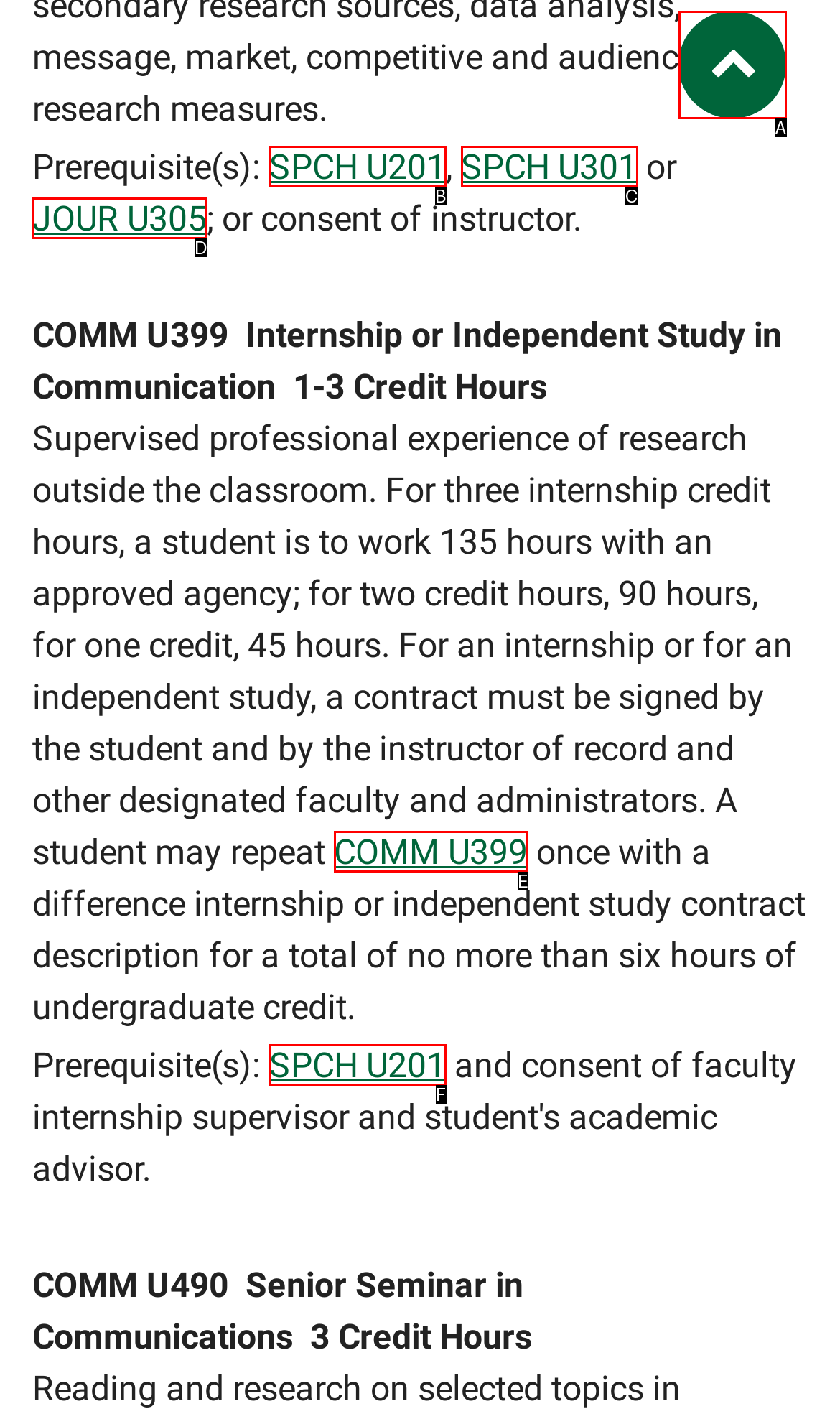Determine which option matches the element description: SPCH U201
Answer using the letter of the correct option.

F